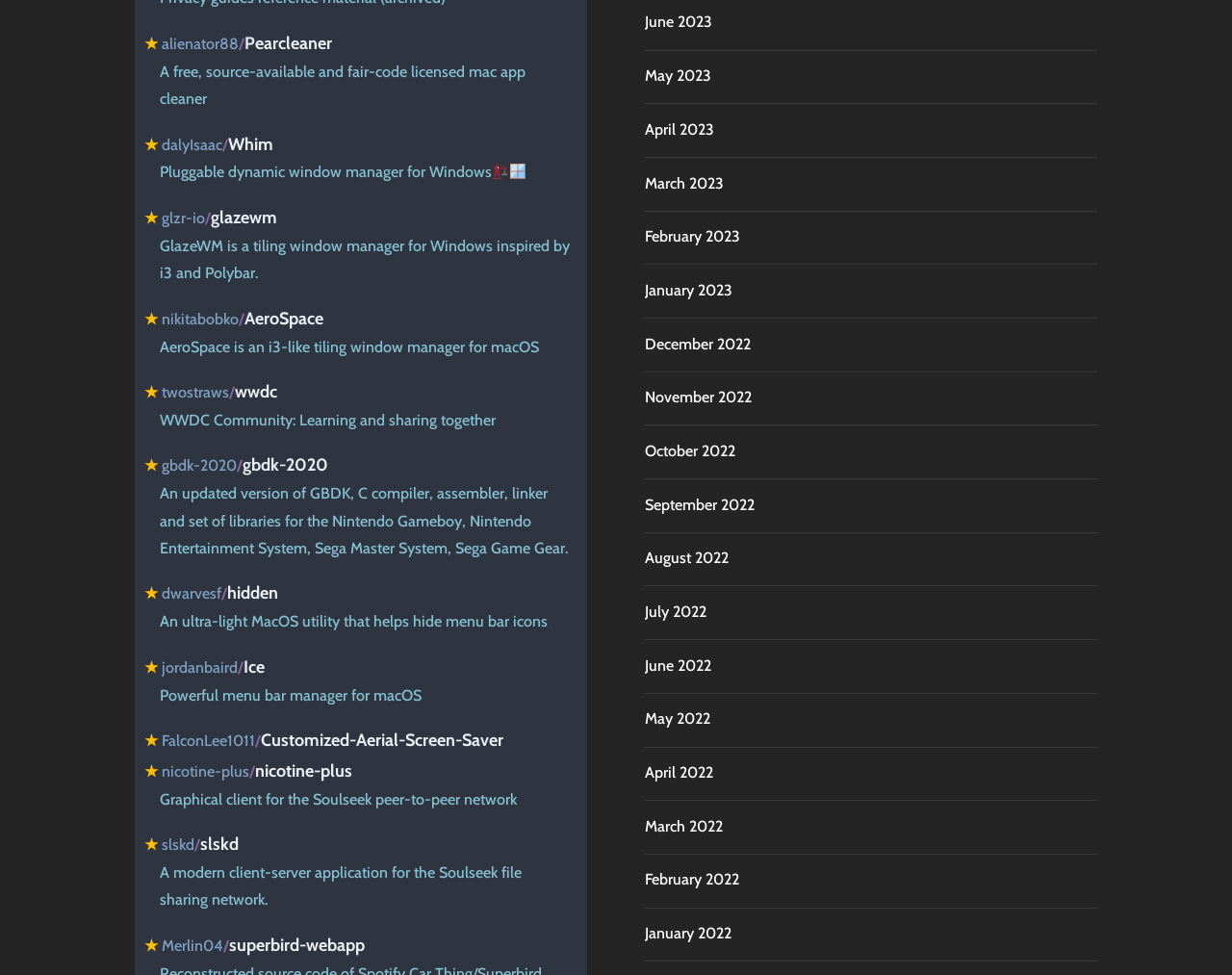What is the theme of the links on the right side of the webpage?
Carefully analyze the image and provide a detailed answer to the question.

I found the answer by looking at the links on the right side of the webpage, which are labeled with the names of months, such as 'June 2023', 'May 2023', etc.